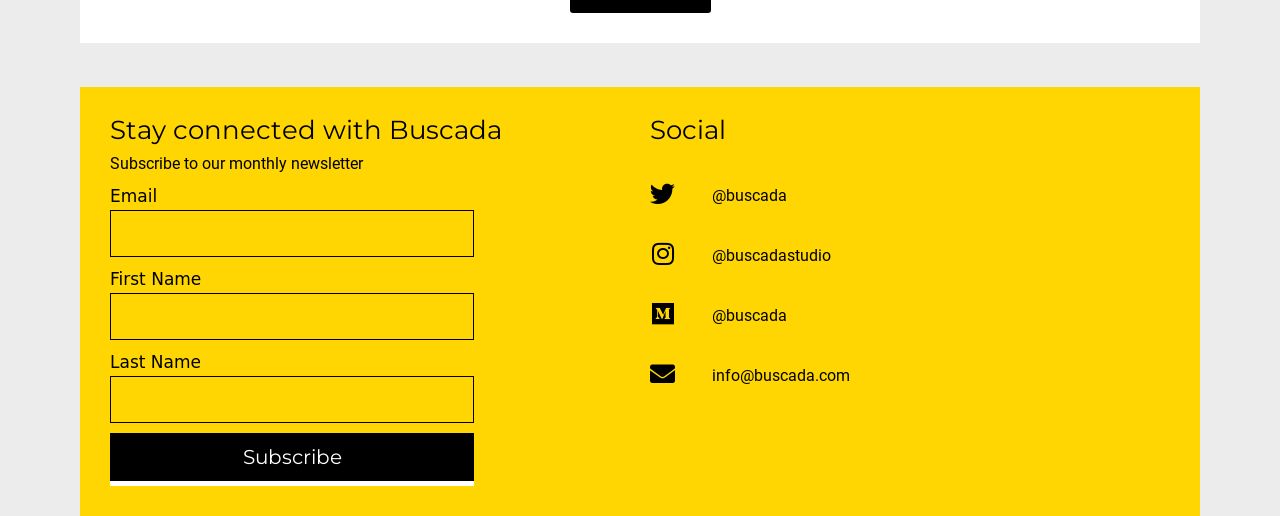What is the purpose of the text boxes?
Please give a detailed and thorough answer to the question, covering all relevant points.

The webpage has three text boxes labeled 'Email', 'First Name', and 'Last Name'. These text boxes are likely used to input user information, which is a common practice when subscribing to a newsletter.